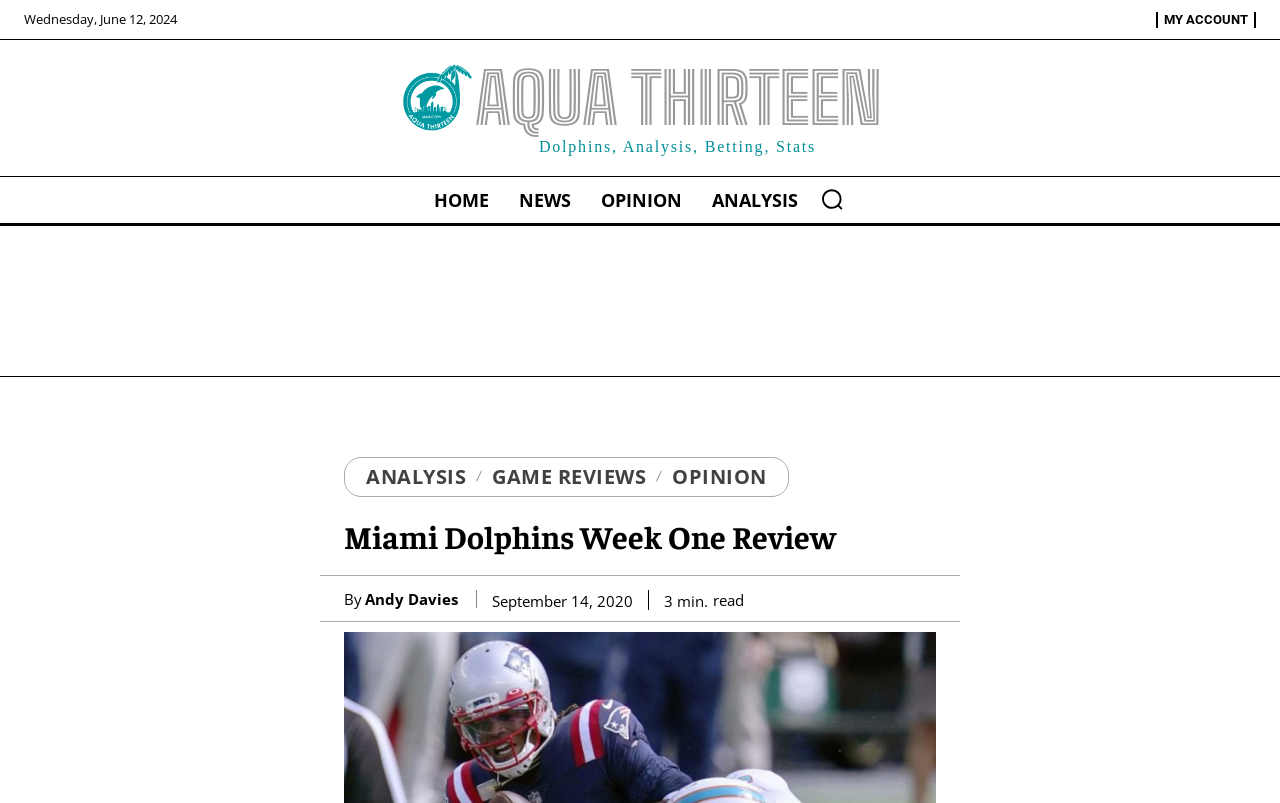What is the date of the article?
Answer the question with a single word or phrase derived from the image.

September 14, 2020